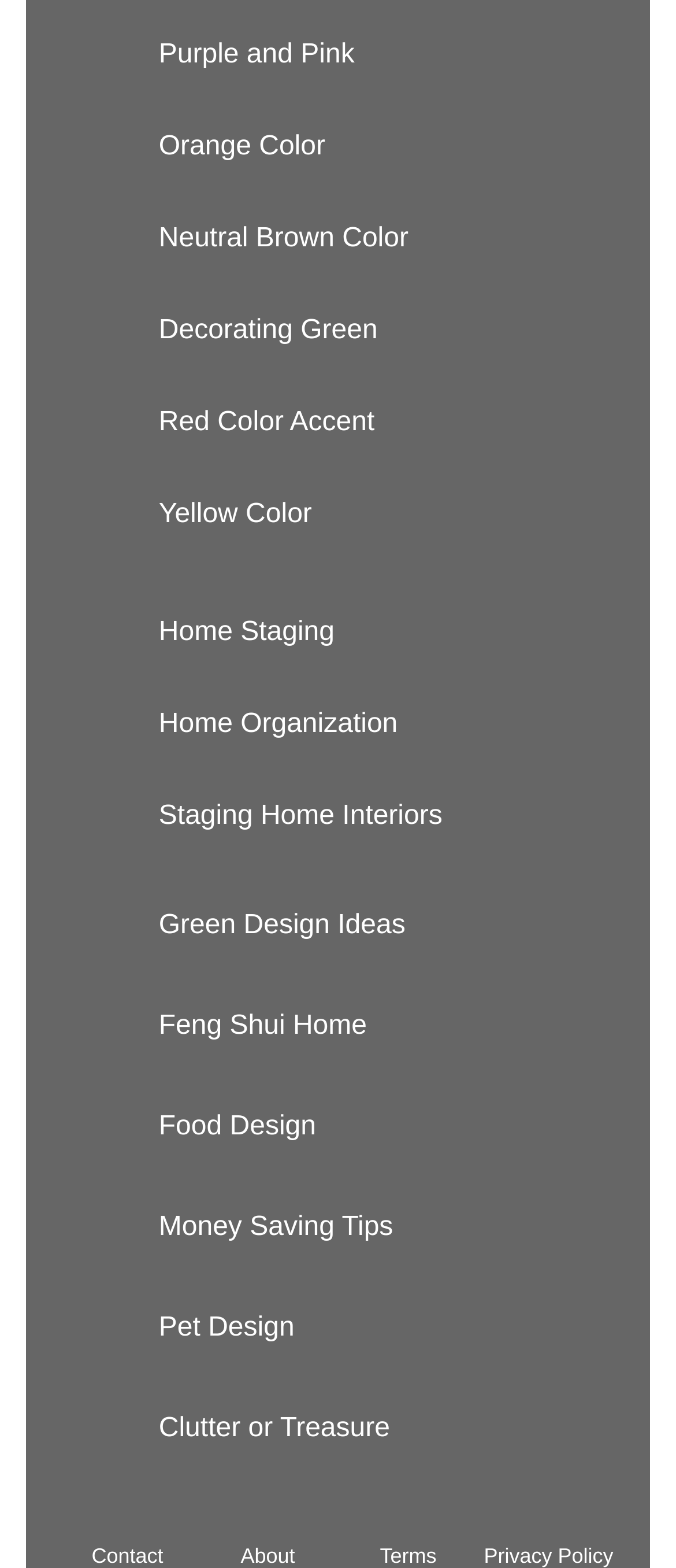Show the bounding box coordinates of the element that should be clicked to complete the task: "Explore Green Design Ideas".

[0.231, 0.575, 0.769, 0.628]